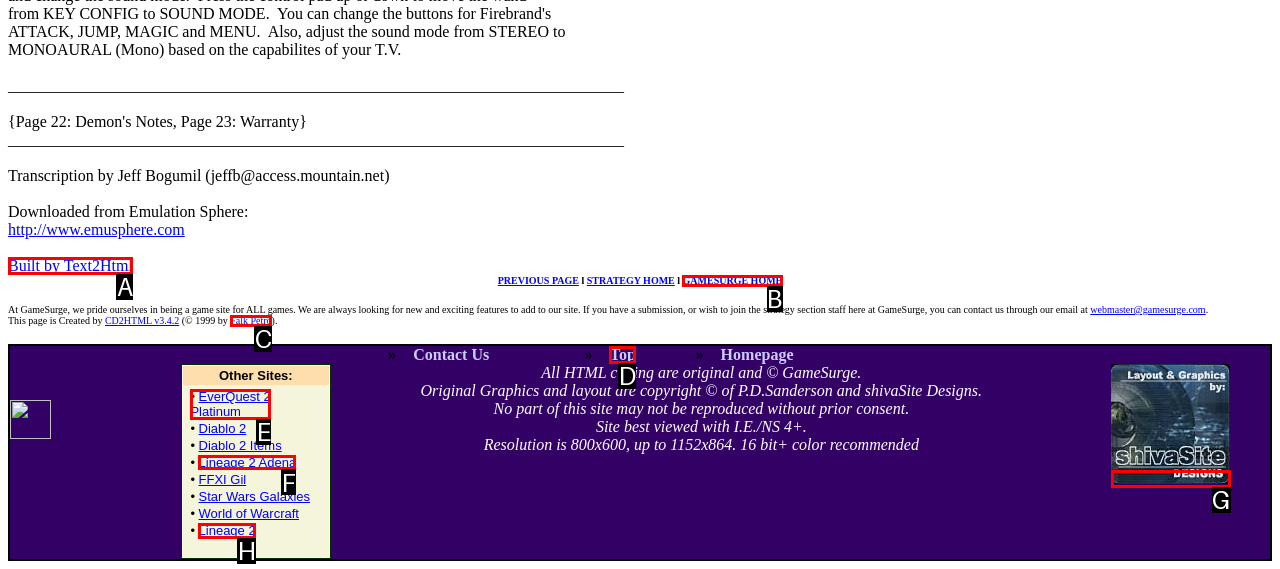Identify the letter of the option to click in order to View Lineage 2 Adena. Answer with the letter directly.

F